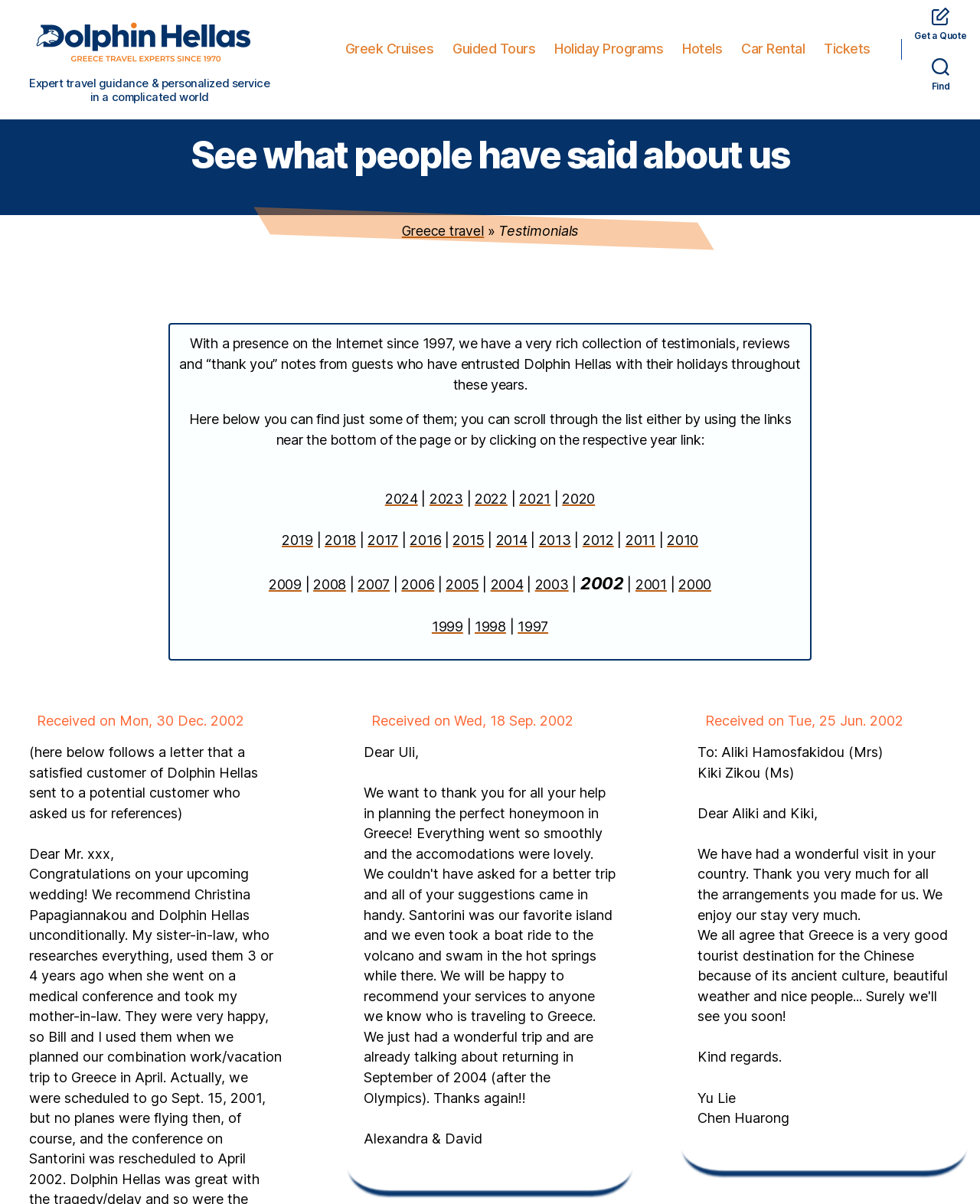Please identify the bounding box coordinates of the element's region that I should click in order to complete the following instruction: "Click on 'Greek Cruises'". The bounding box coordinates consist of four float numbers between 0 and 1, i.e., [left, top, right, bottom].

[0.352, 0.034, 0.442, 0.048]